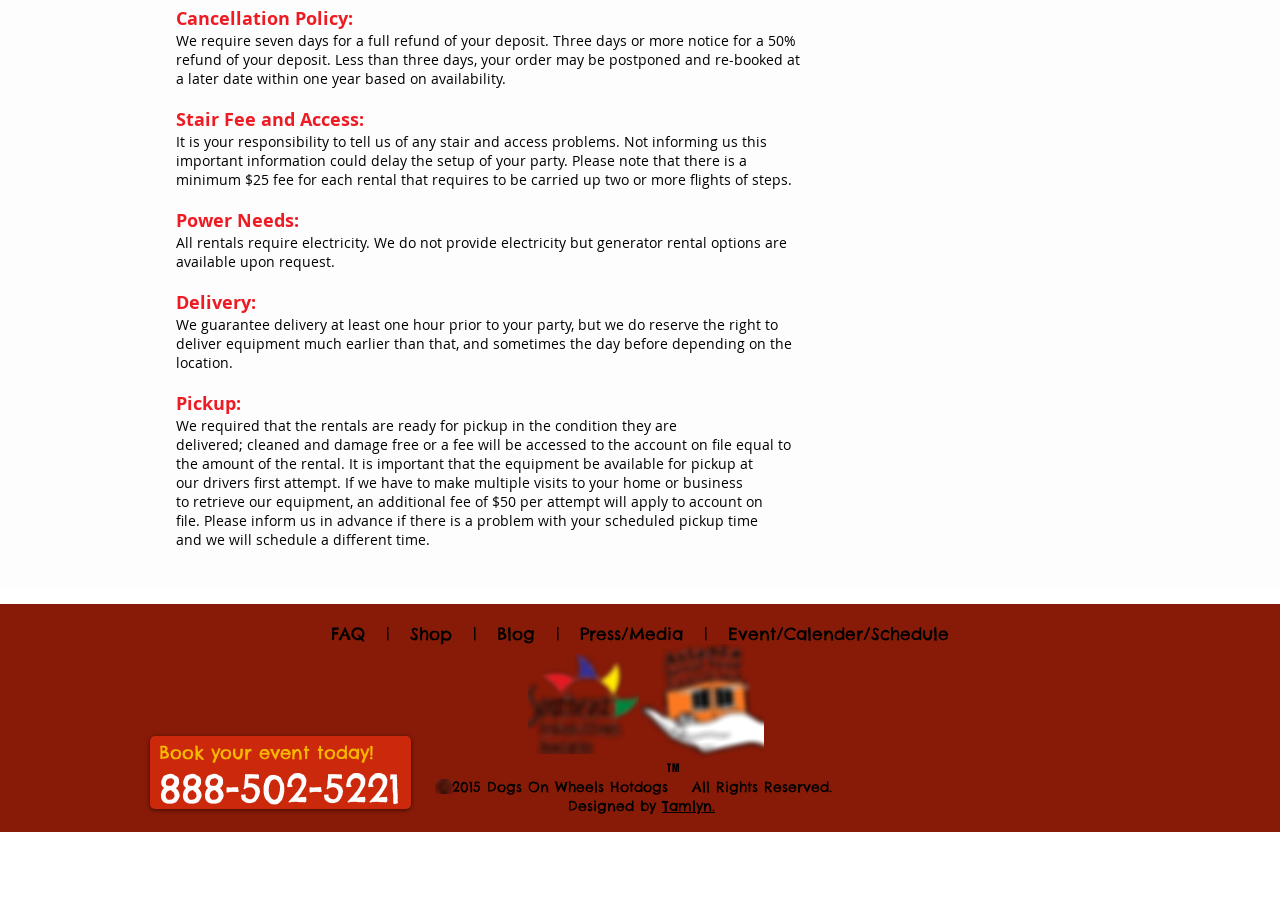Respond to the following question using a concise word or phrase: 
What is the logo of the company?

SFEA-Logo-Color-V